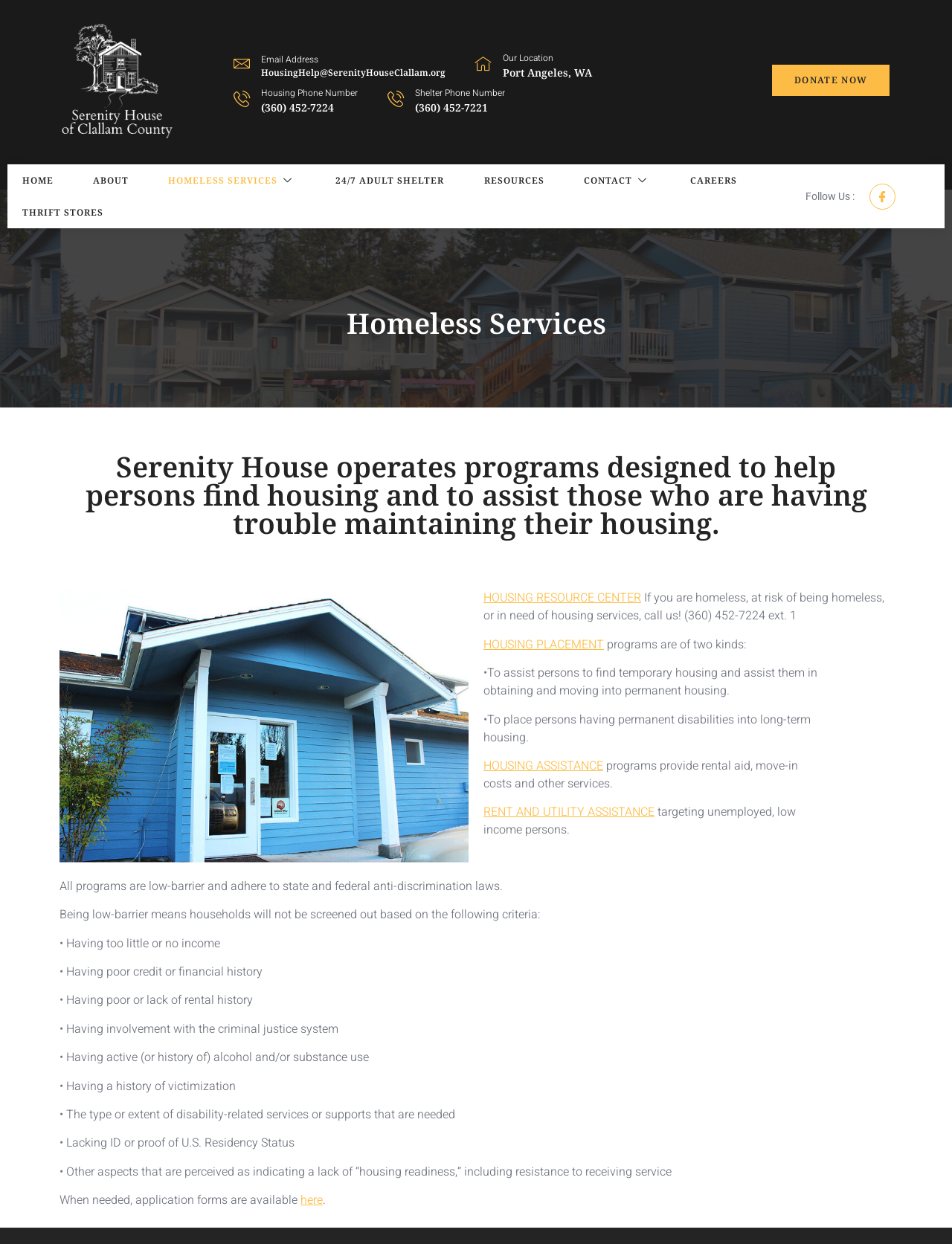Find the bounding box coordinates of the clickable area that will achieve the following instruction: "Learn about Housing Resource Center".

[0.508, 0.474, 0.673, 0.488]